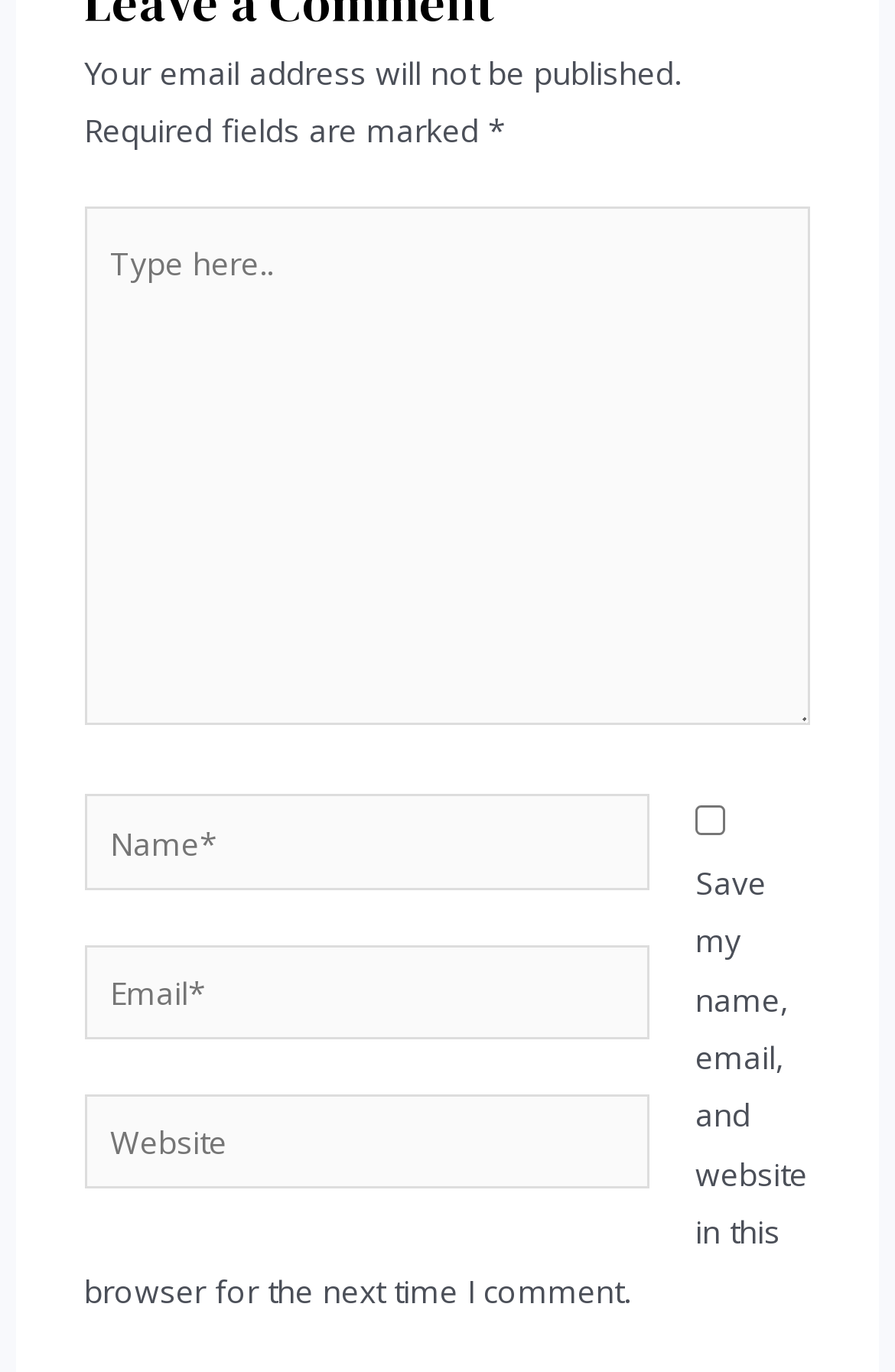Based on the image, please respond to the question with as much detail as possible:
How many text boxes are there in the form?

There are four text boxes in the form, corresponding to the fields 'Type here..', 'Name*', 'Email*', and 'Website'.